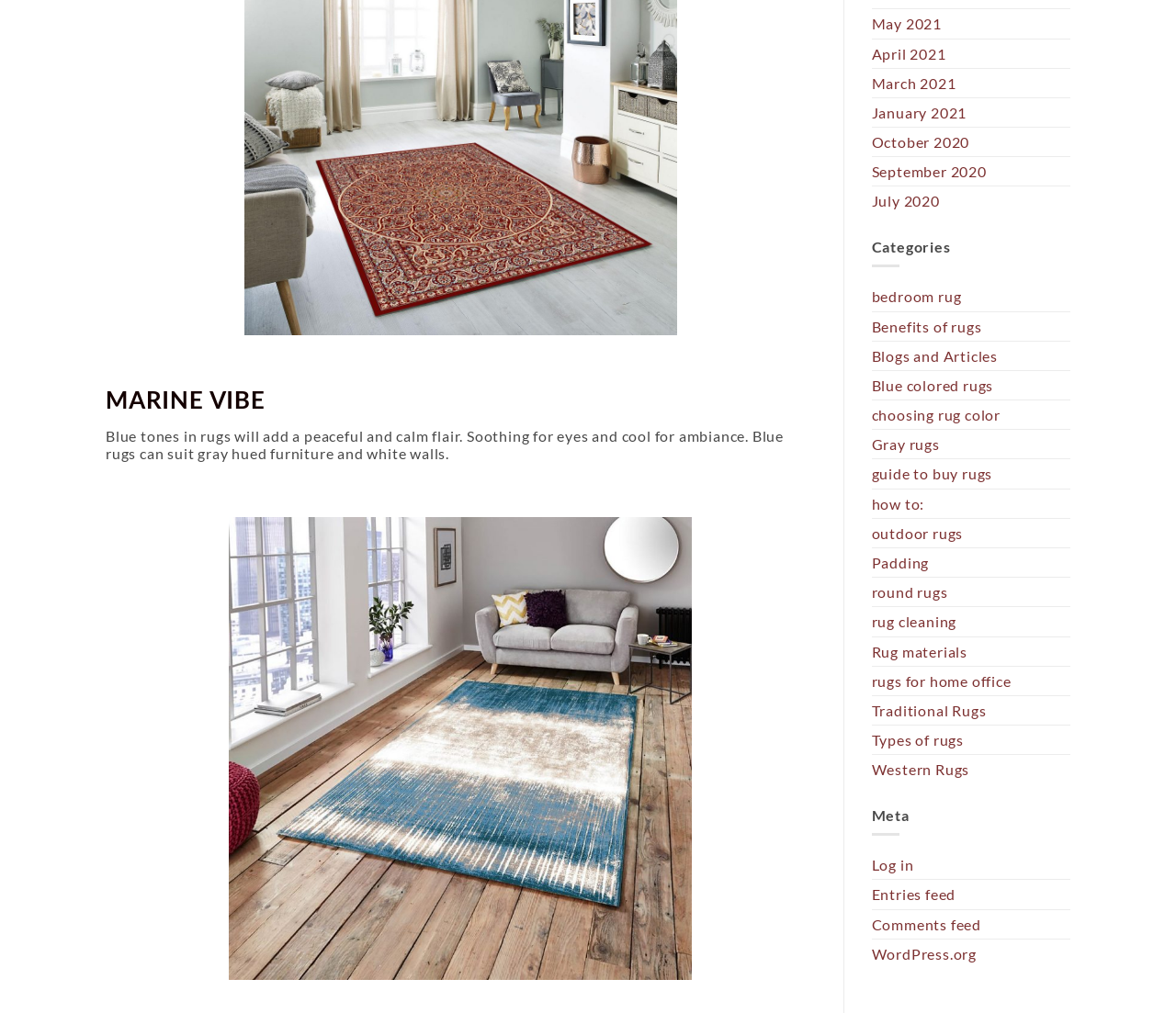Provide the bounding box for the UI element matching this description: "rugs for home office".

[0.741, 0.658, 0.86, 0.686]